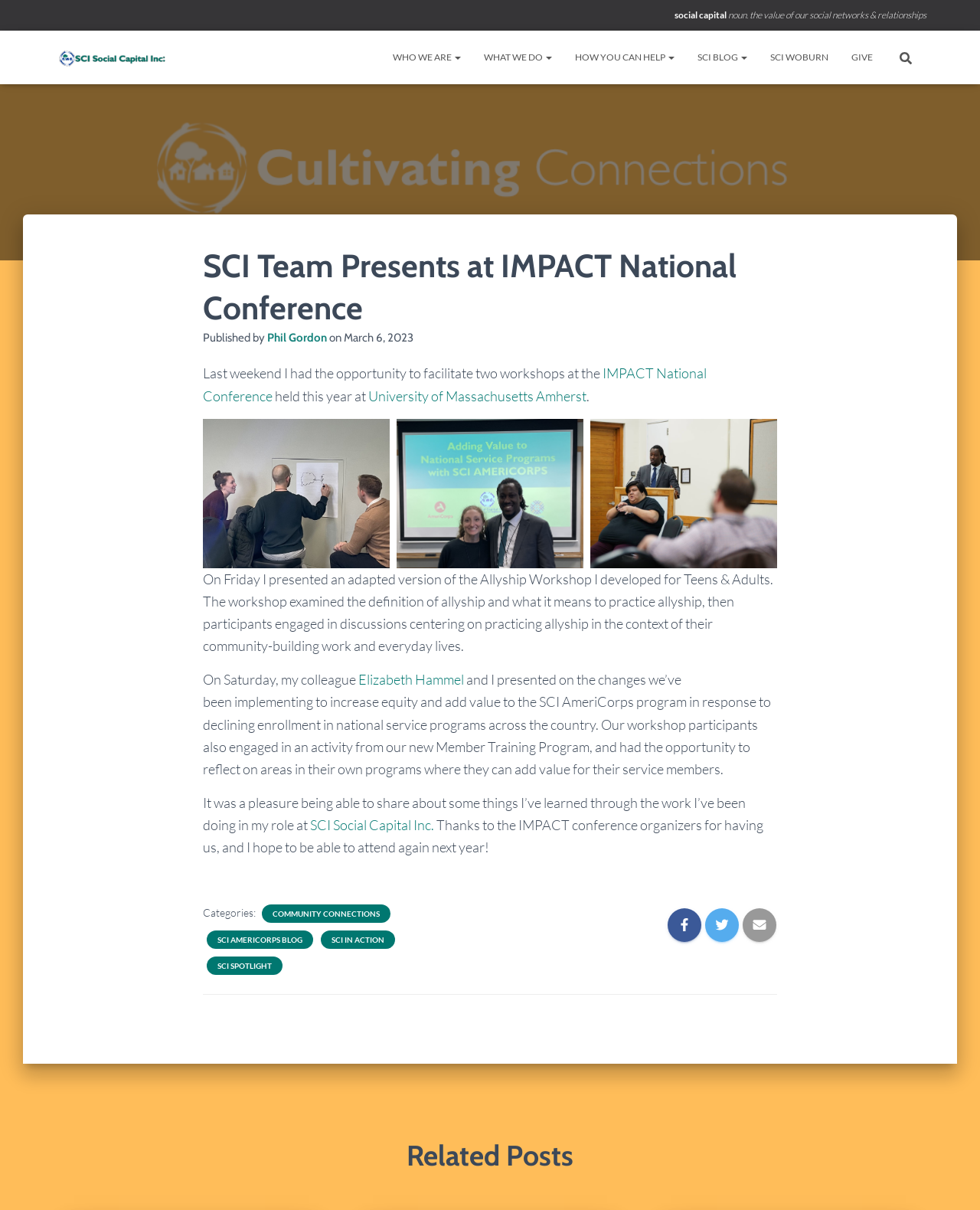Provide the bounding box coordinates for the area that should be clicked to complete the instruction: "Follow on Twitter".

None